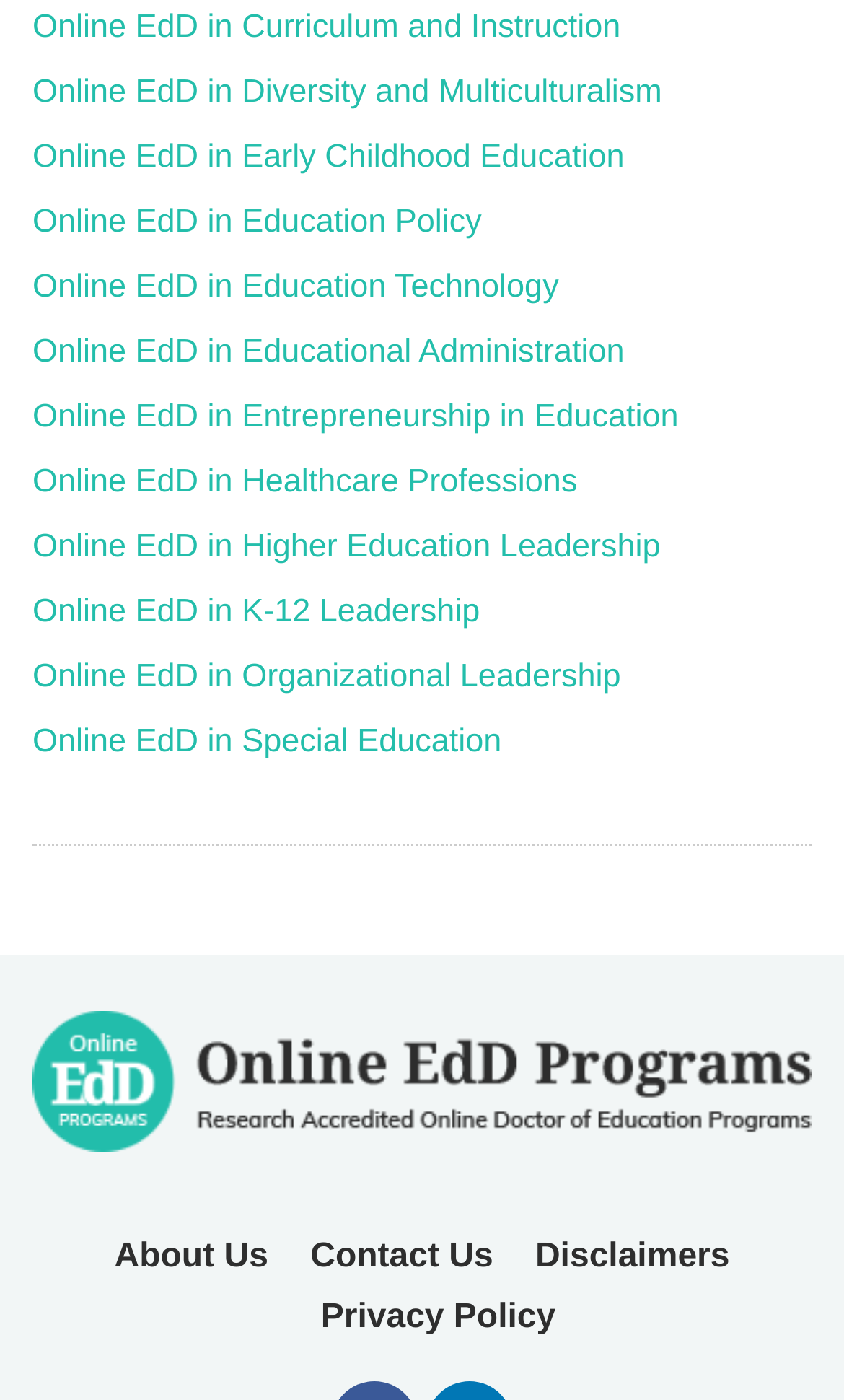Identify the bounding box coordinates of the part that should be clicked to carry out this instruction: "Learn about Online EdD Programs".

[0.038, 0.802, 0.962, 0.829]